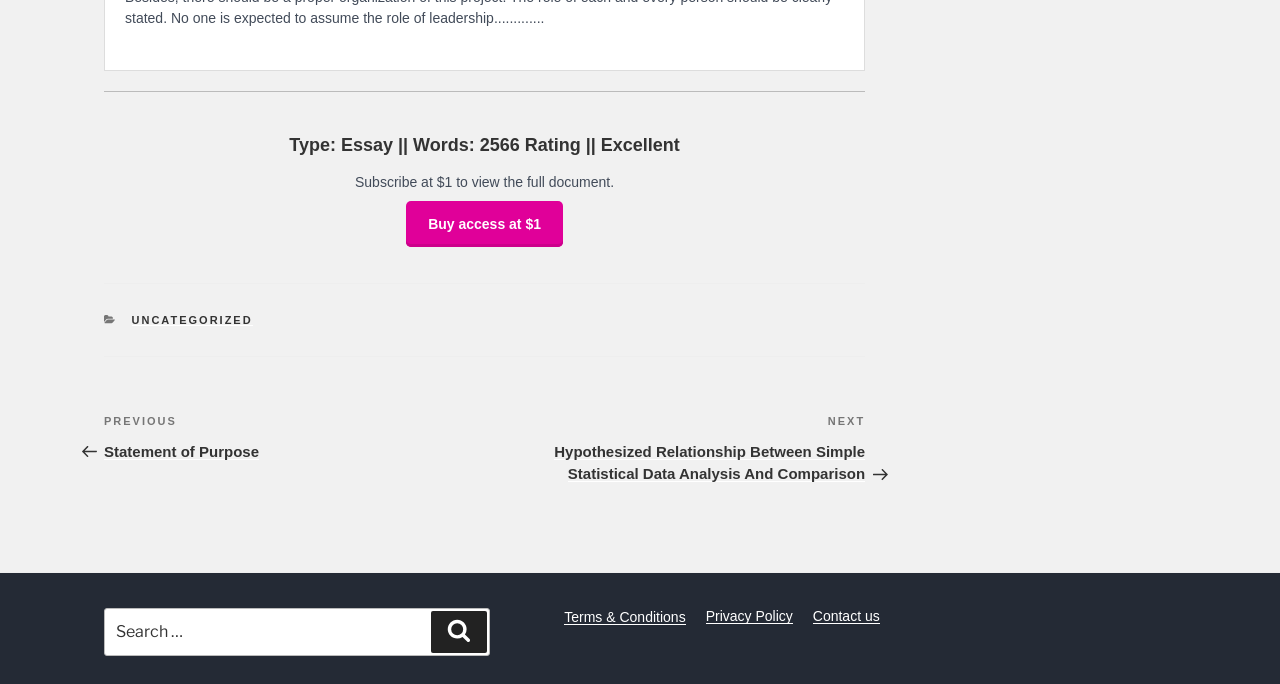Please provide the bounding box coordinates for the element that needs to be clicked to perform the following instruction: "Subscribe to view the full document". The coordinates should be given as four float numbers between 0 and 1, i.e., [left, top, right, bottom].

[0.277, 0.254, 0.48, 0.277]